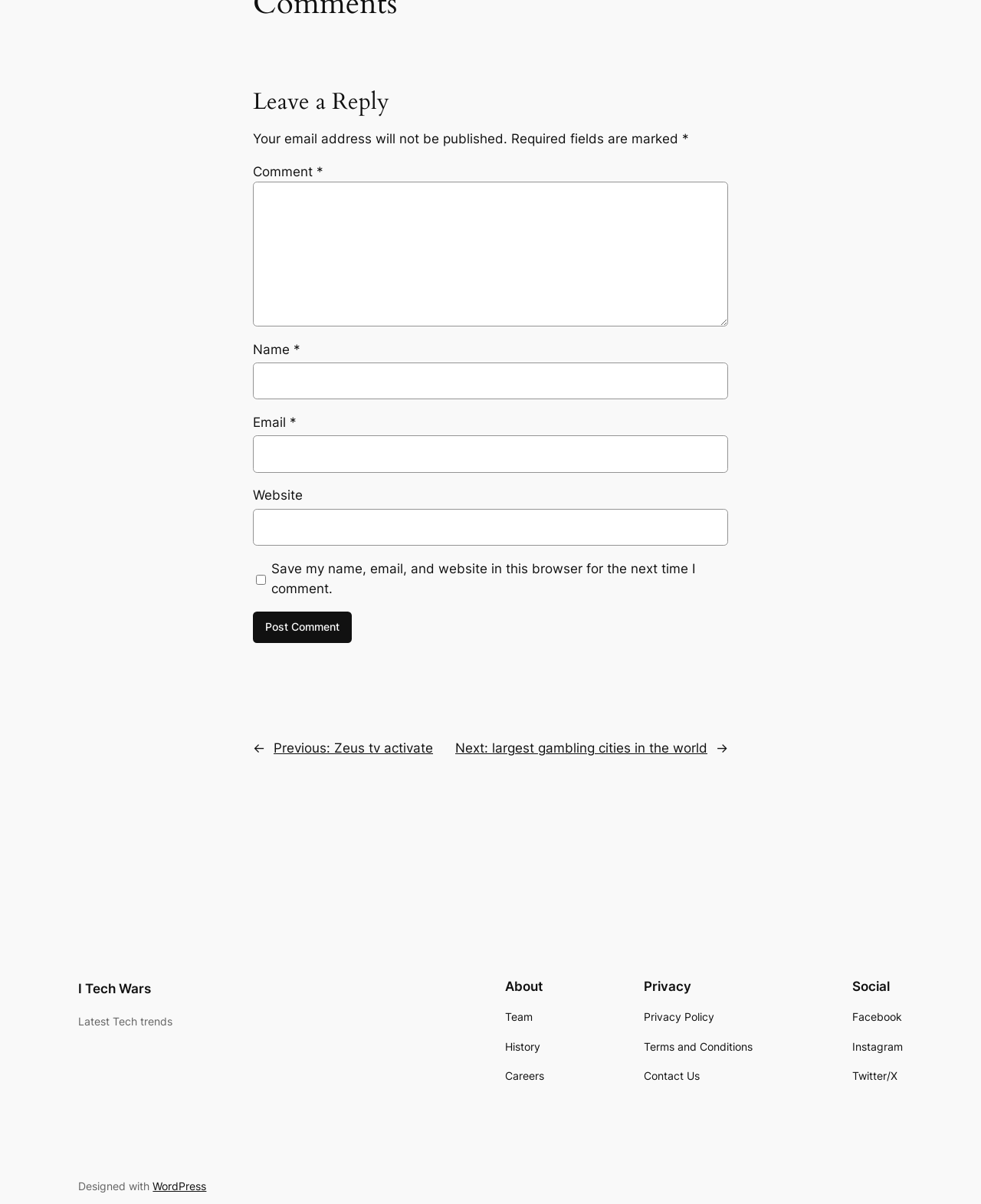Please answer the following question using a single word or phrase: What is the website built with?

WordPress